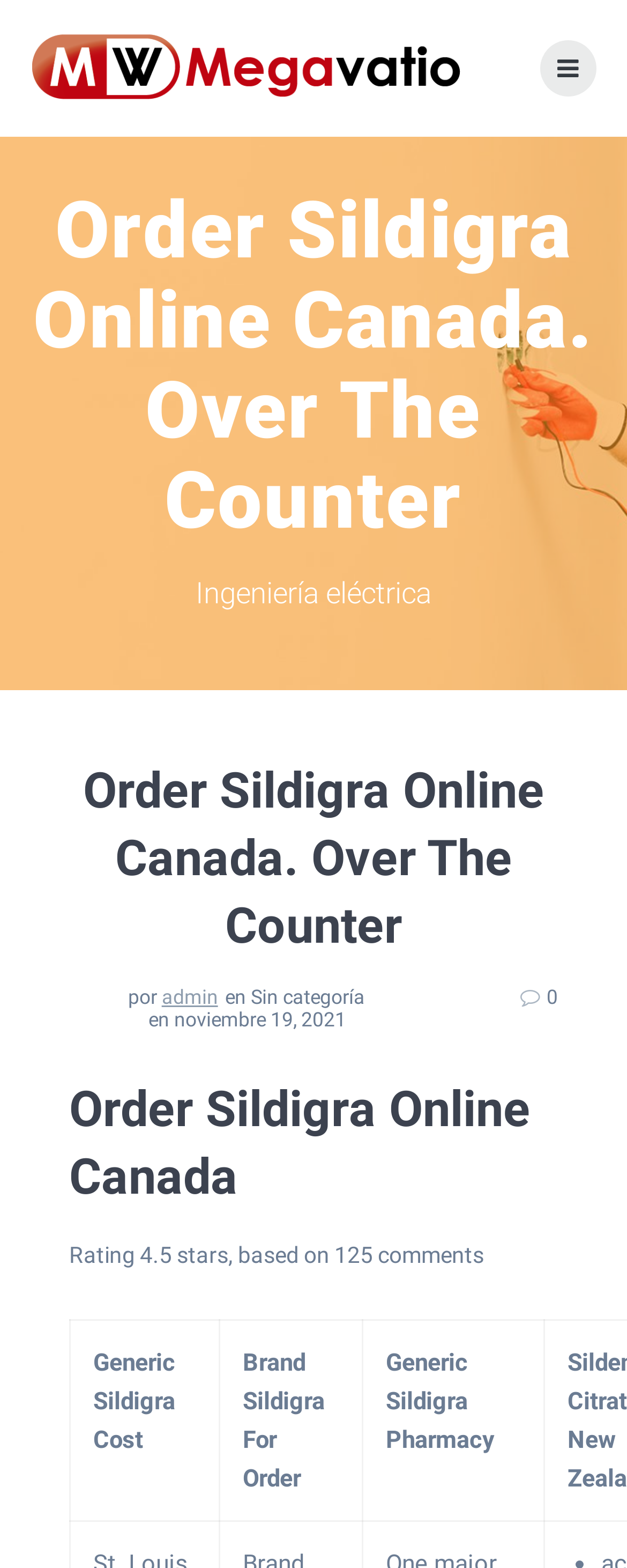Generate the text content of the main headline of the webpage.

Order Sildigra Online Canada. Over The Counter